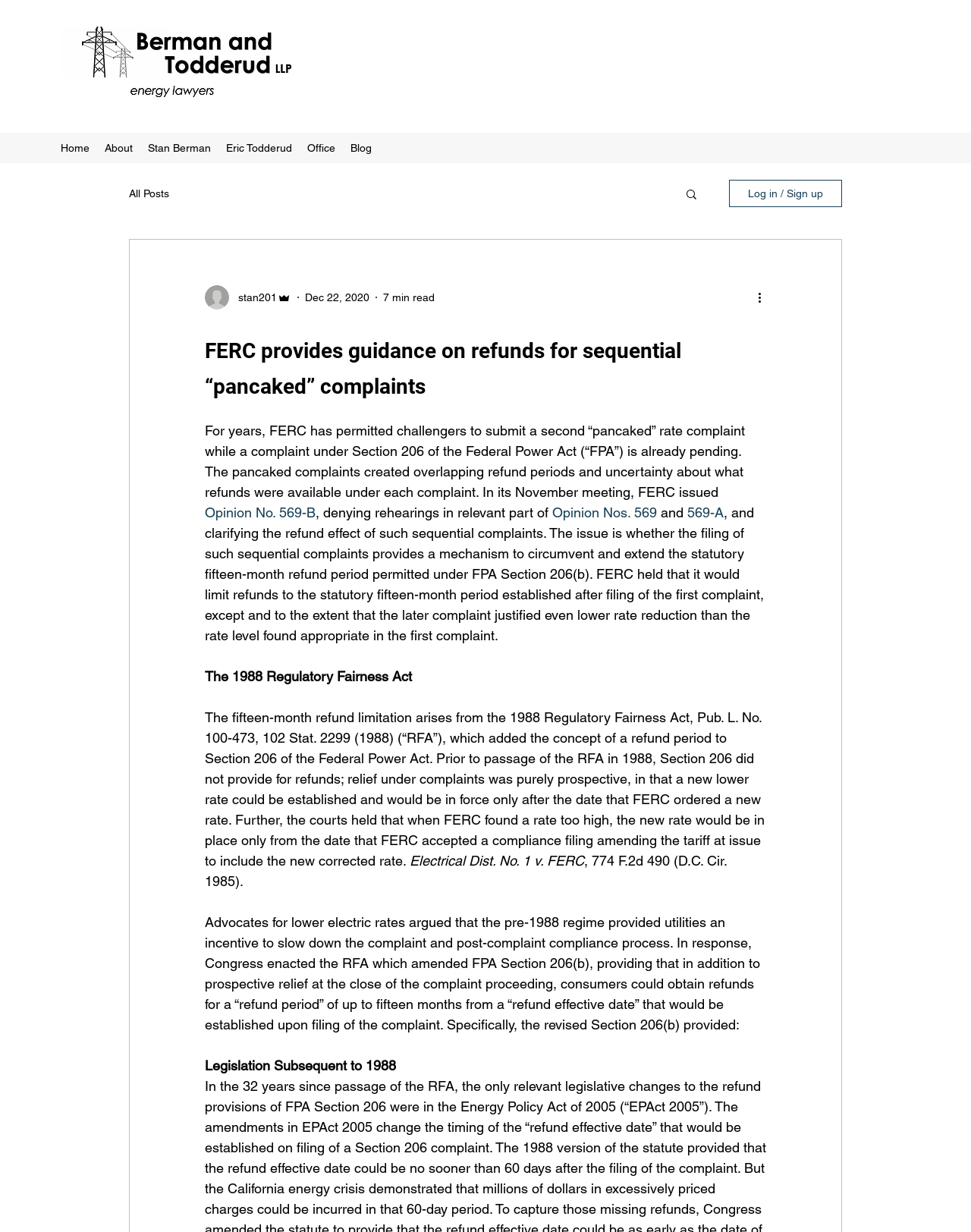Please identify the bounding box coordinates of the clickable area that will fulfill the following instruction: "View all blog posts". The coordinates should be in the format of four float numbers between 0 and 1, i.e., [left, top, right, bottom].

[0.133, 0.152, 0.174, 0.162]